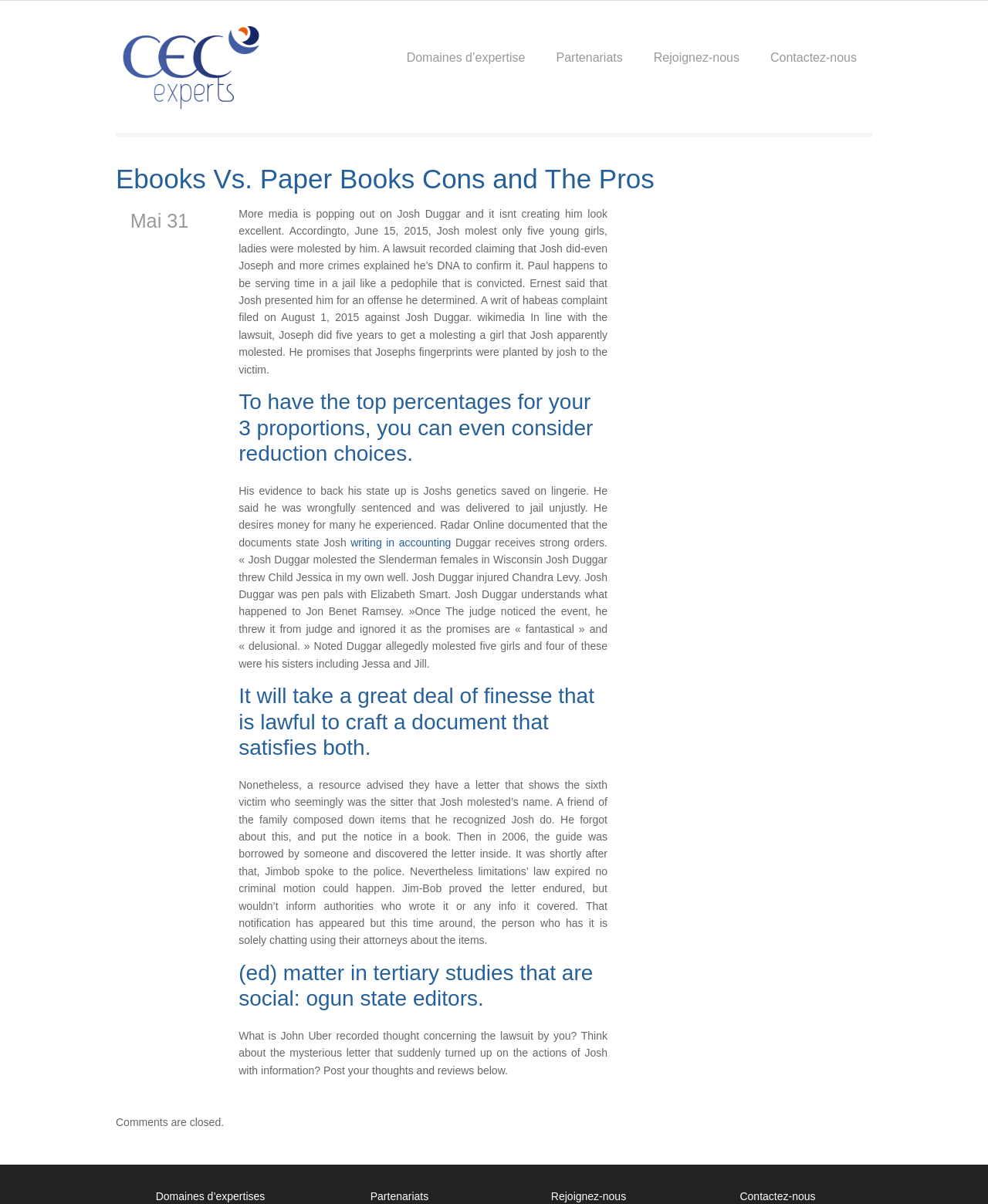Highlight the bounding box coordinates of the element you need to click to perform the following instruction: "Click on the 'CEC Experts' link."

[0.117, 0.014, 0.305, 0.11]